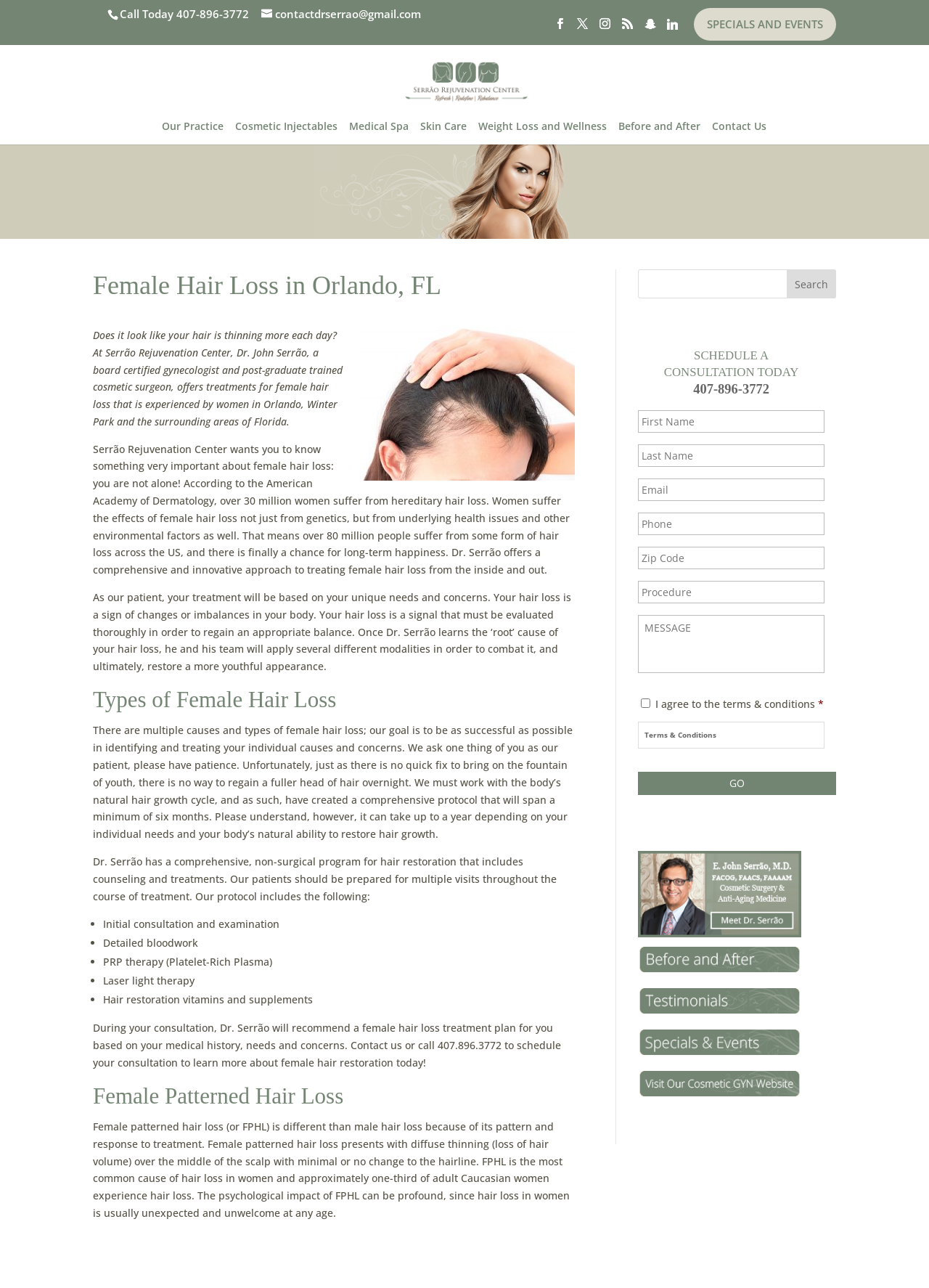Determine the bounding box coordinates for the UI element with the following description: "name="input_1" placeholder="First Name"". The coordinates should be four float numbers between 0 and 1, represented as [left, top, right, bottom].

[0.687, 0.318, 0.887, 0.336]